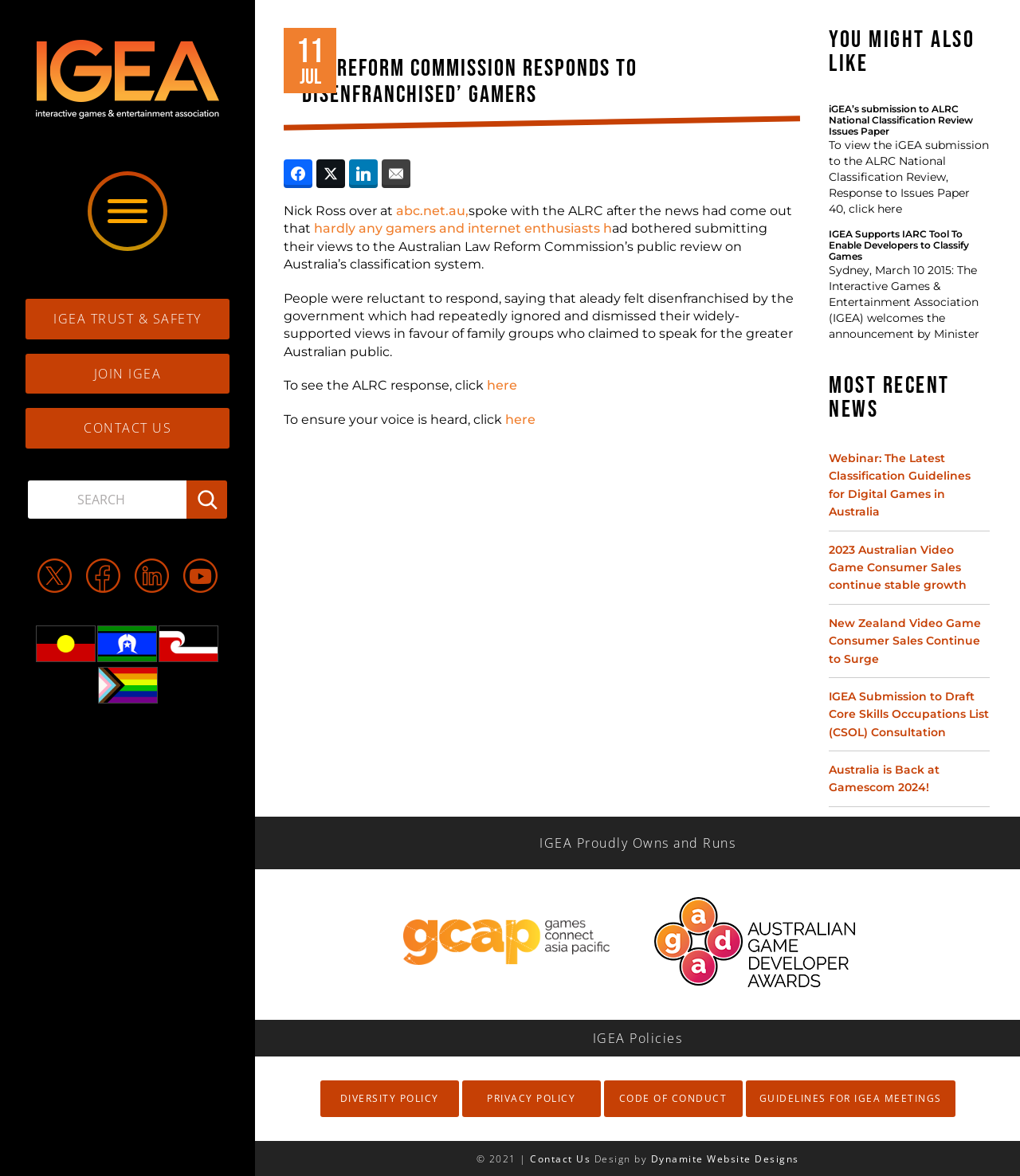Respond to the following question using a concise word or phrase: 
What is the topic of the news article?

Law Reform Commission